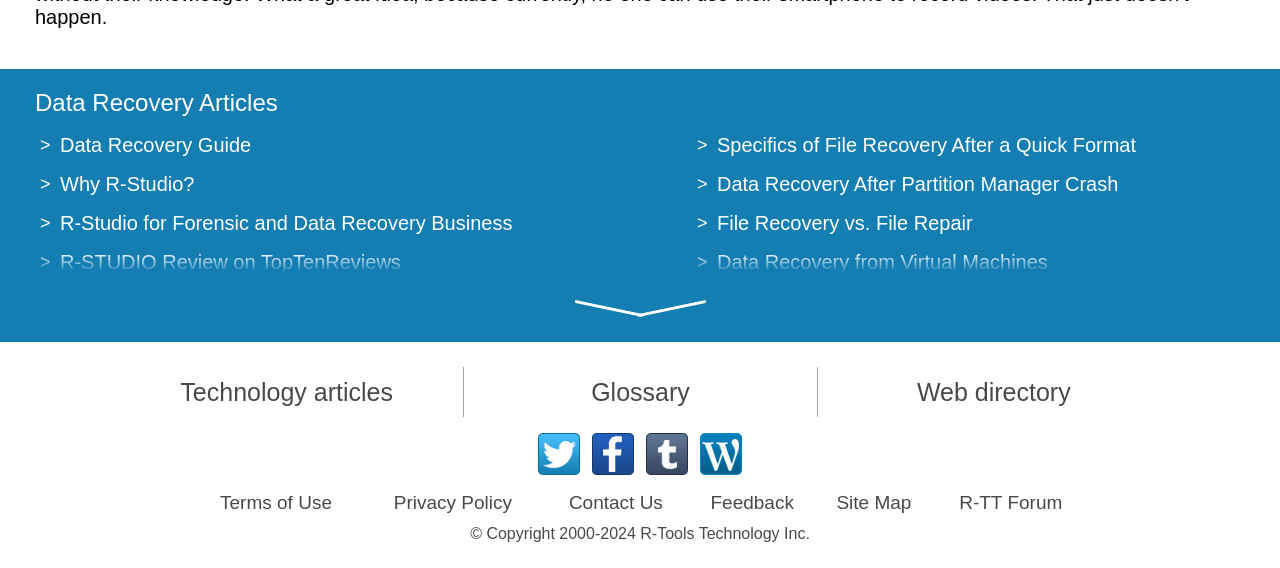What is the copyright year range of the webpage?
Please provide an in-depth and detailed response to the question.

I can see that the copyright information is present at the bottom of the webpage, which states '© Copyright 2000-2024 R-Tools Technology Inc.'.